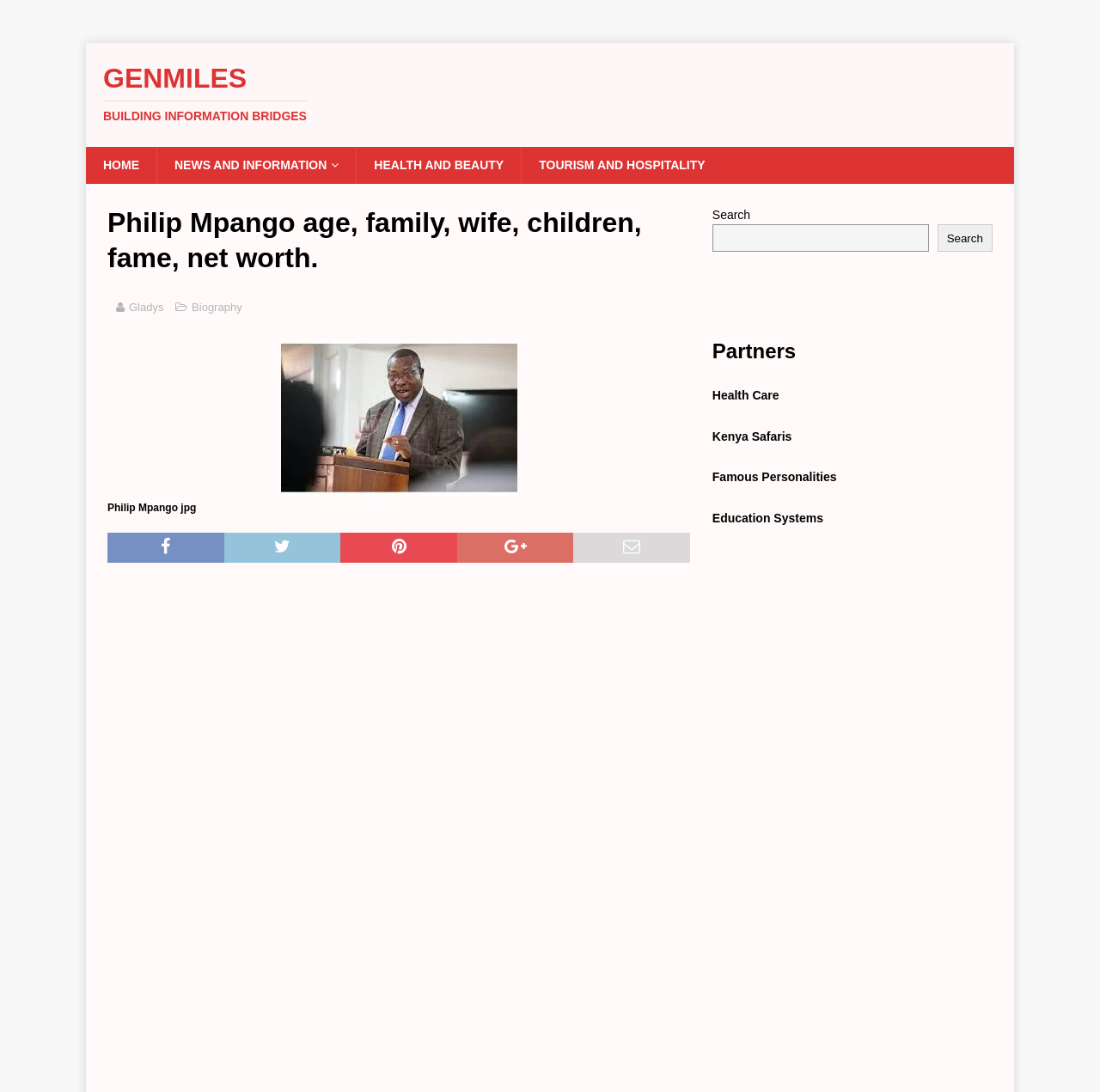Show me the bounding box coordinates of the clickable region to achieve the task as per the instruction: "Search for something".

[0.647, 0.205, 0.844, 0.231]